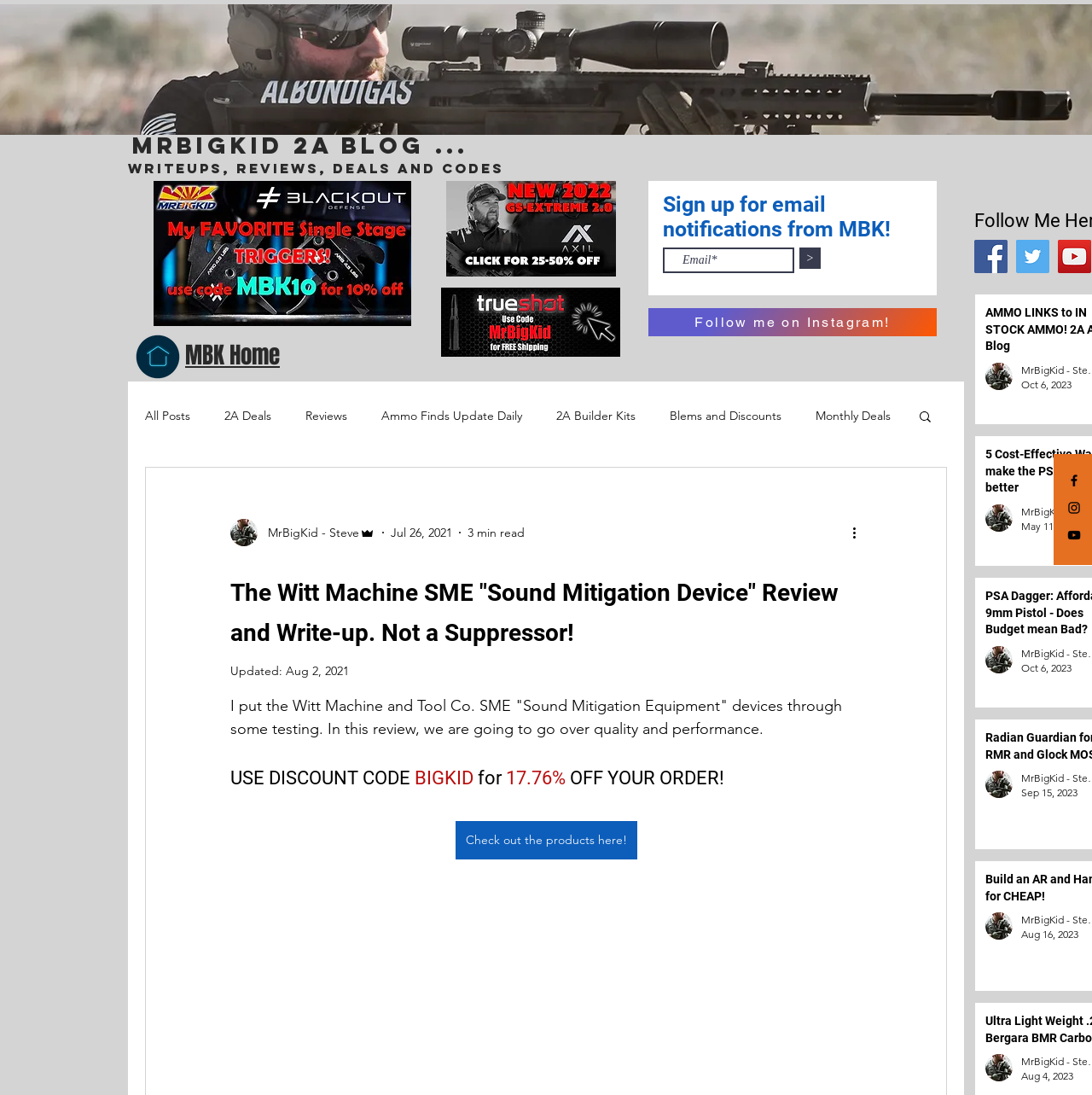What is the author's name?
Examine the screenshot and reply with a single word or phrase.

Steve